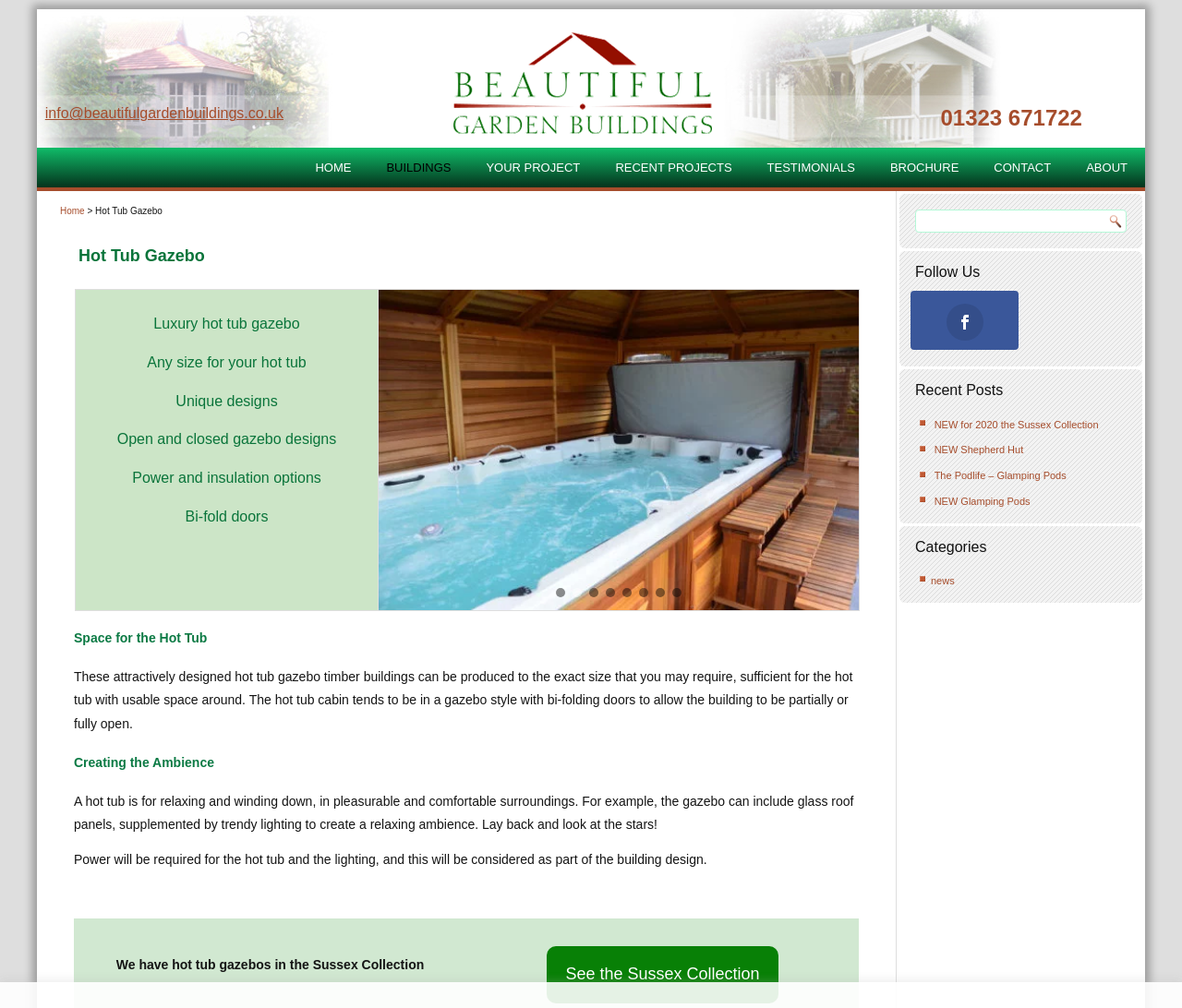Consider the image and give a detailed and elaborate answer to the question: 
What collection does the webpage feature?

The webpage mentions that they have hot tub gazebos in the Sussex Collection, and provides a link to see the collection.